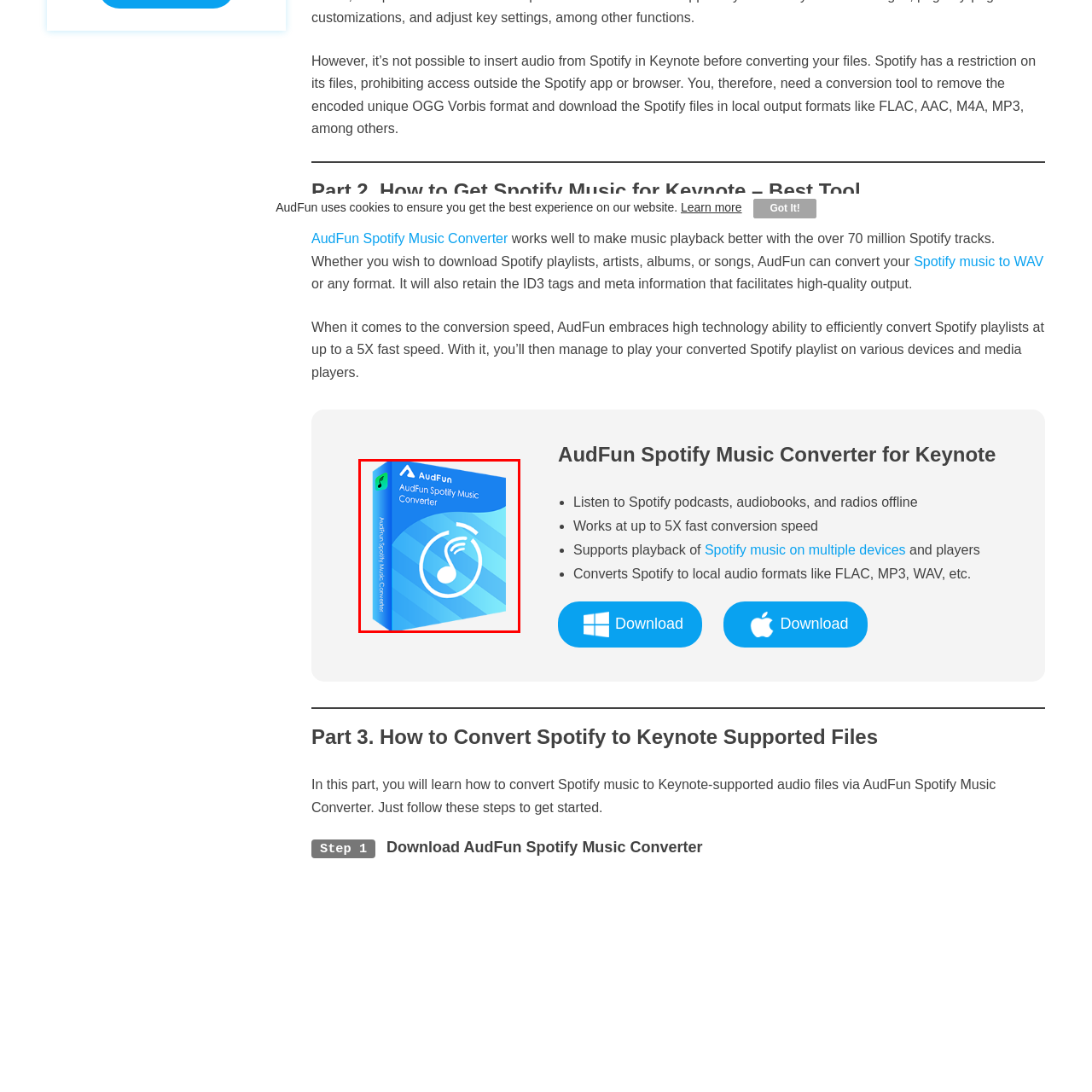Consider the image within the red frame and reply with a brief answer: What is maintained during the conversion process?

audio quality and ID3 tags